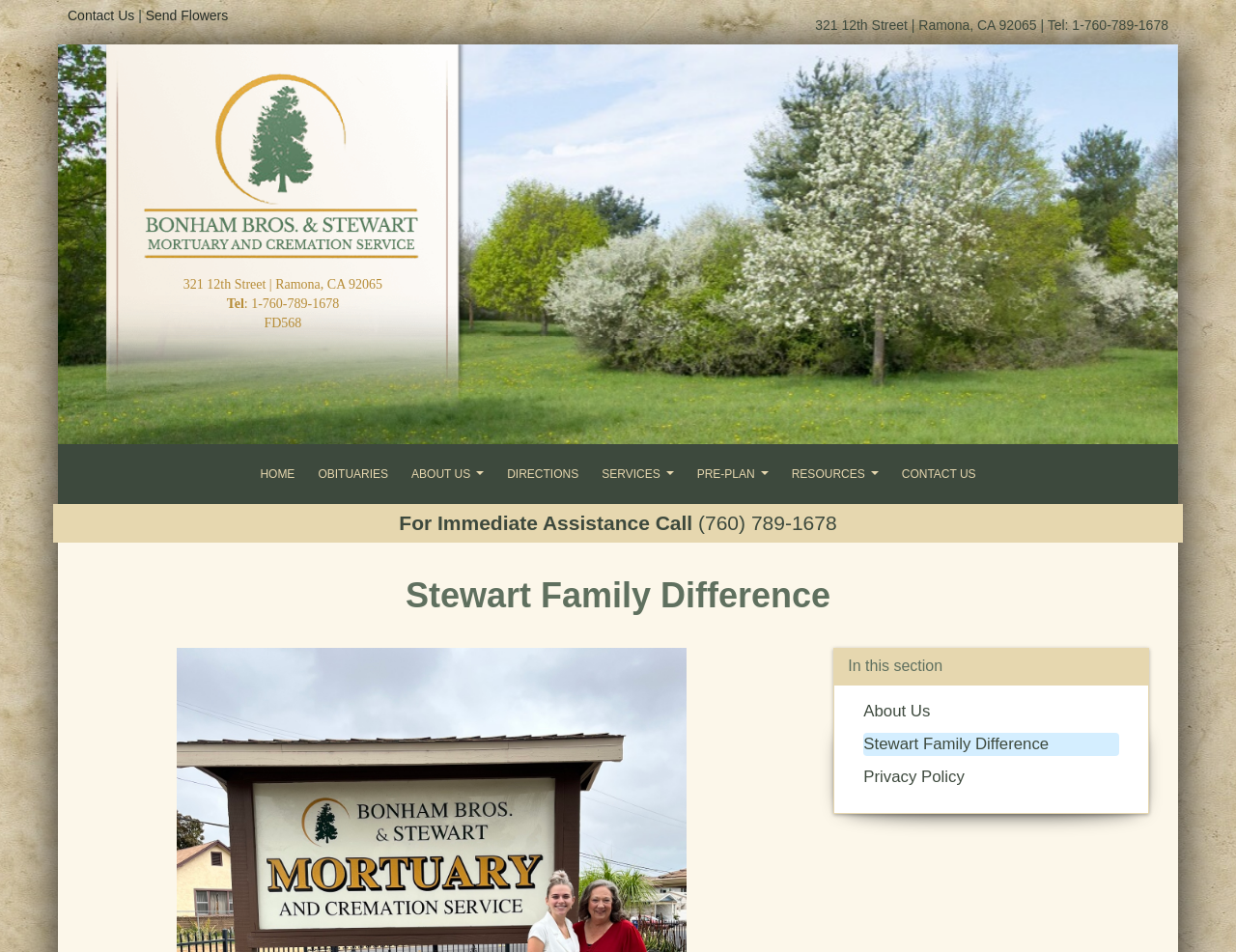Is there a way to contact the funeral home?
Based on the image, answer the question with a single word or brief phrase.

Yes